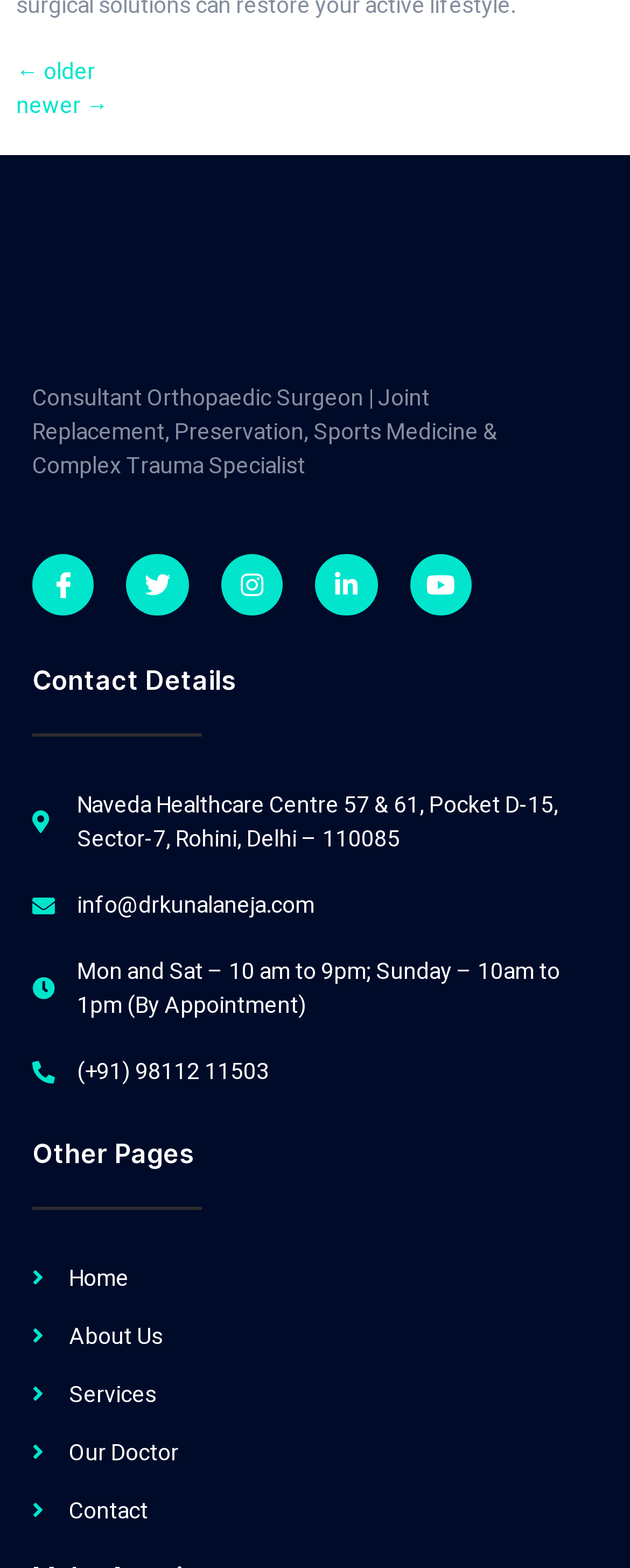Please answer the following question as detailed as possible based on the image: 
What is the doctor's email address?

The doctor's email address can be found in the link element with the text 'info@drkunalaneja.com'. This link is located under the 'Contact Details' heading, indicating the doctor's email address for contact purposes.